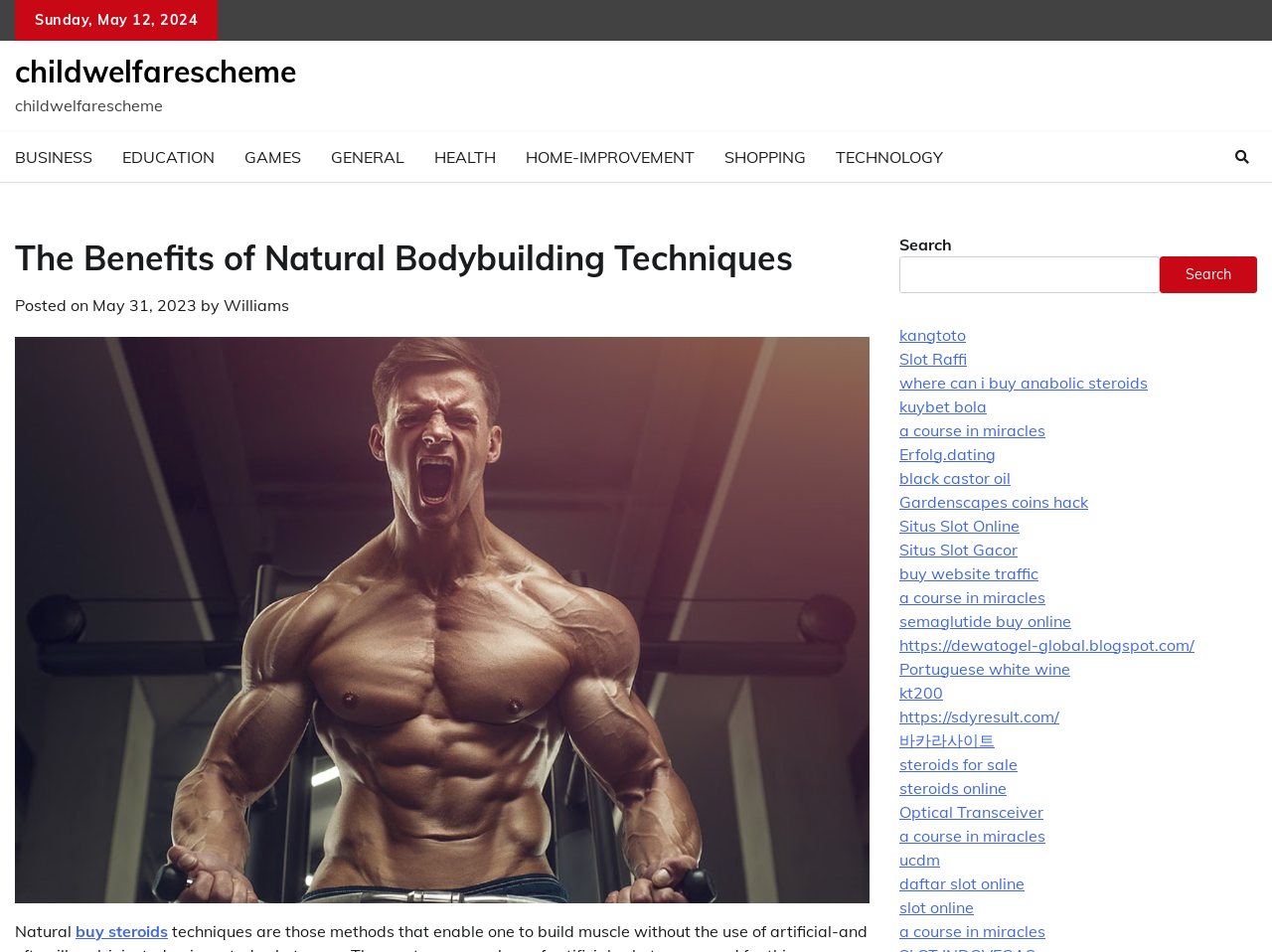Your task is to extract the text of the main heading from the webpage.

The Benefits of Natural Bodybuilding Techniques